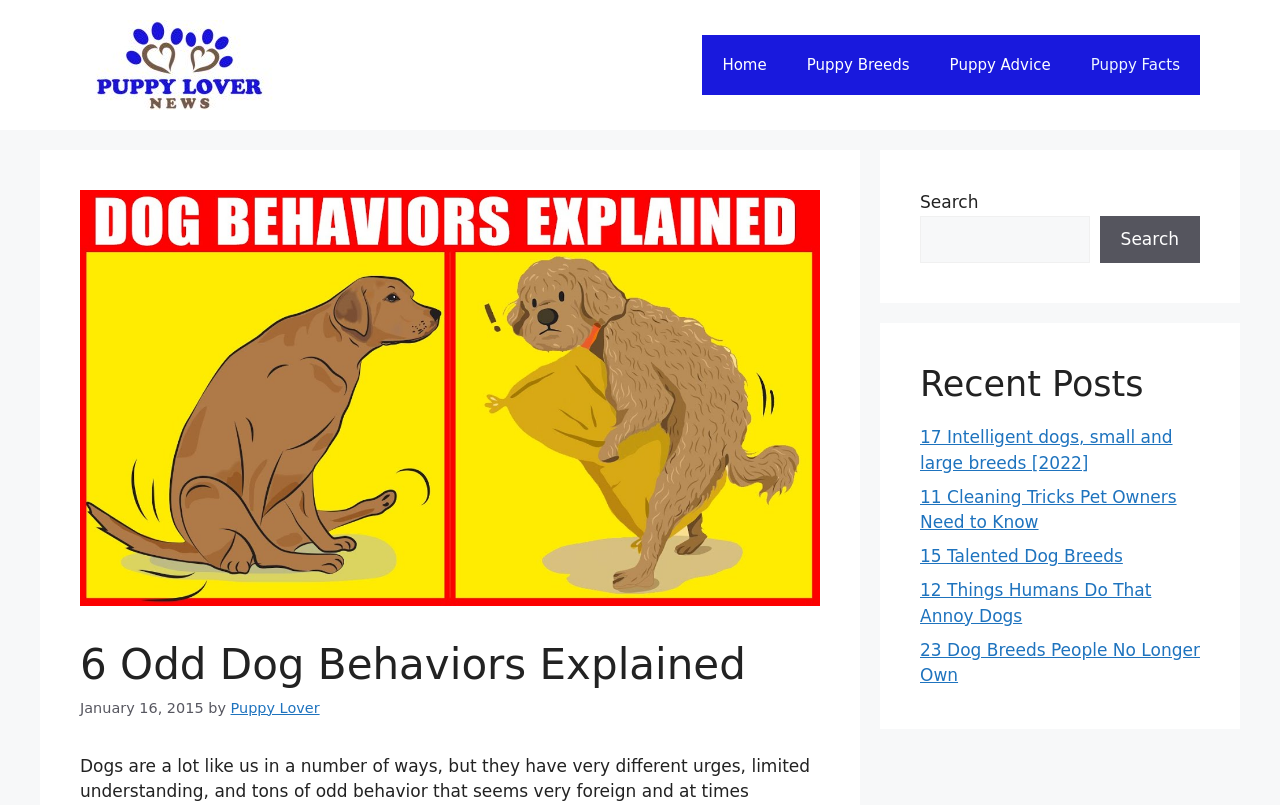Provide a brief response using a word or short phrase to this question:
How many recent posts are listed?

5